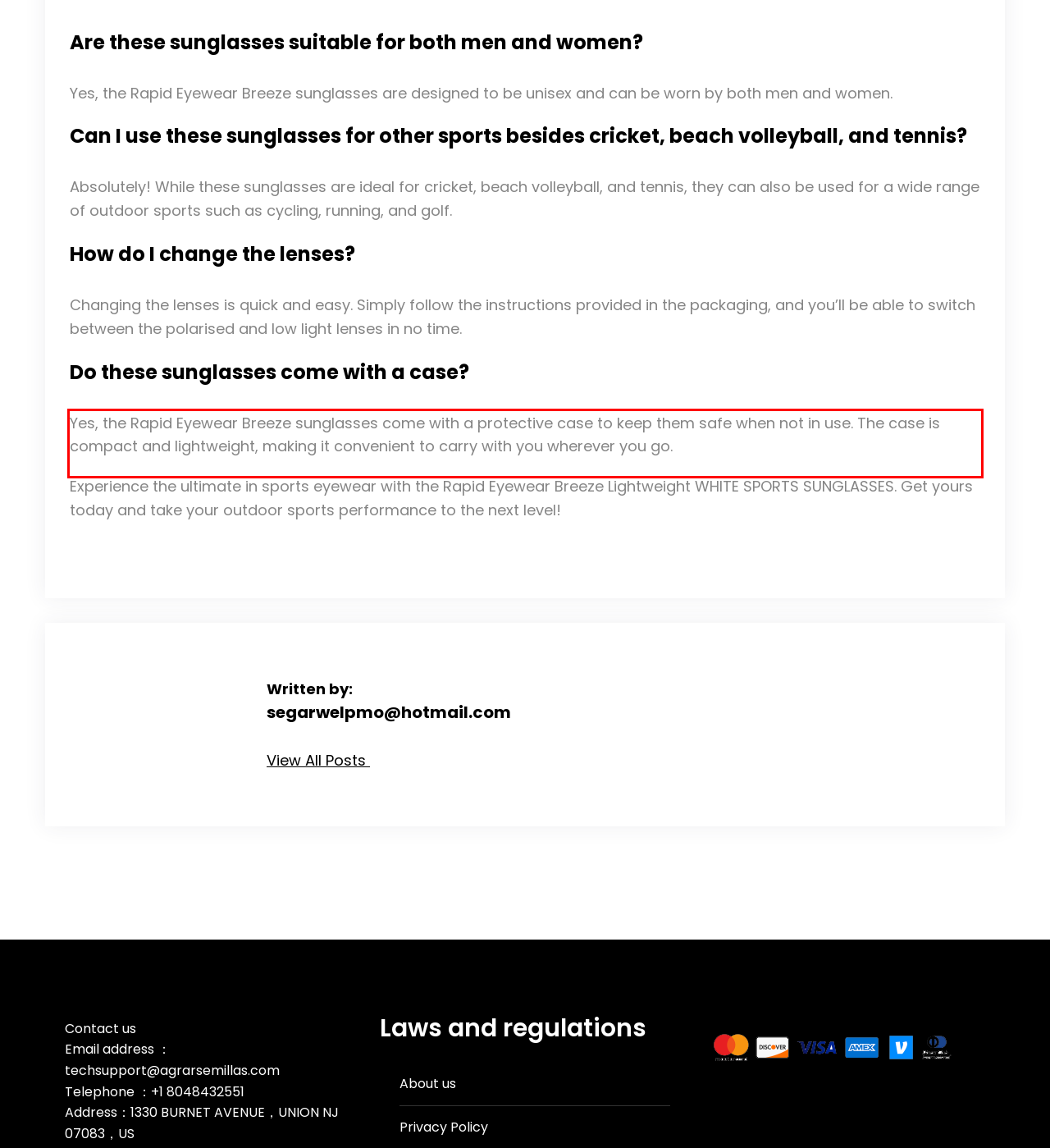Within the screenshot of the webpage, locate the red bounding box and use OCR to identify and provide the text content inside it.

Yes, the Rapid Eyewear Breeze sunglasses come with a protective case to keep them safe when not in use. The case is compact and lightweight, making it convenient to carry with you wherever you go.